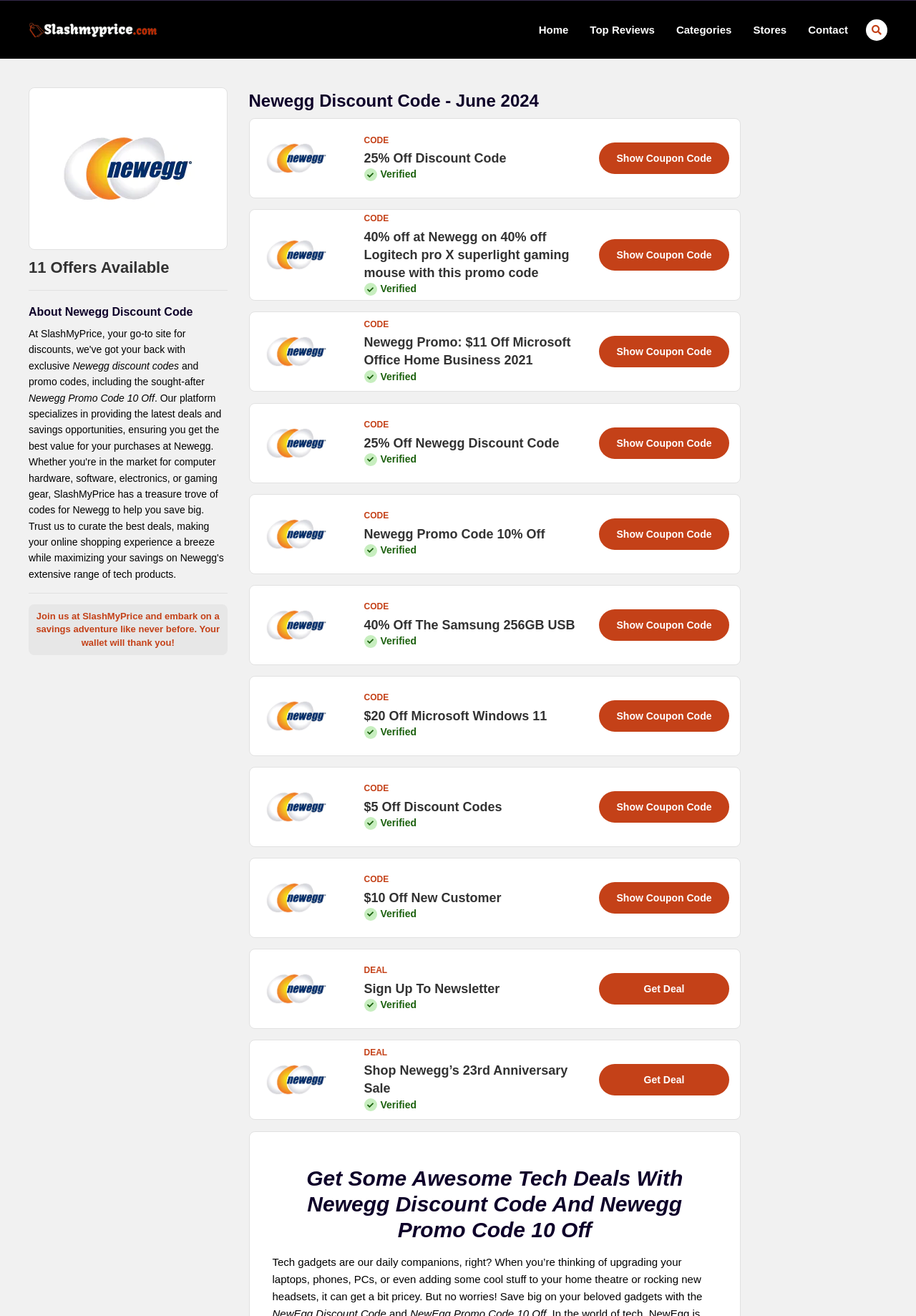Provide a thorough description of this webpage.

This webpage is about Newegg Discount Code and 10 Off Code for June 2024. At the top, there is a header logo and a navigation menu with links to "Home", "Top Reviews", "Categories", "Stores", and "Contact". Below the navigation menu, there is a heading "About Newegg Discount Code" followed by a brief description of Newegg discount codes and promo codes.

On the left side, there are five list markers, possibly indicating a list of categories or filters. Below the list markers, there is a heading "Newegg Discount Code - June 2024" followed by a series of coupon codes and promo codes. Each code is displayed with a heading "CODE" or "DEAL", followed by a brief description of the code, and a "Verified" label. There are also links to "Show Coupon Code" or "Get Deal" next to each code.

The coupon codes and promo codes are organized in a list, with 11 offers available. The codes offer discounts ranging from 10% to 40% off on various products, including Logitech gaming mouse, Microsoft Office, and Samsung USB. There are also deals for new customers and a newsletter sign-up offer.

At the bottom of the page, there is a heading "Get Some Awesome Tech Deals With Newegg Discount Code And Newegg Promo Code 10 Off" followed by a brief paragraph about saving money on tech gadgets with Newegg discount codes and promo codes.